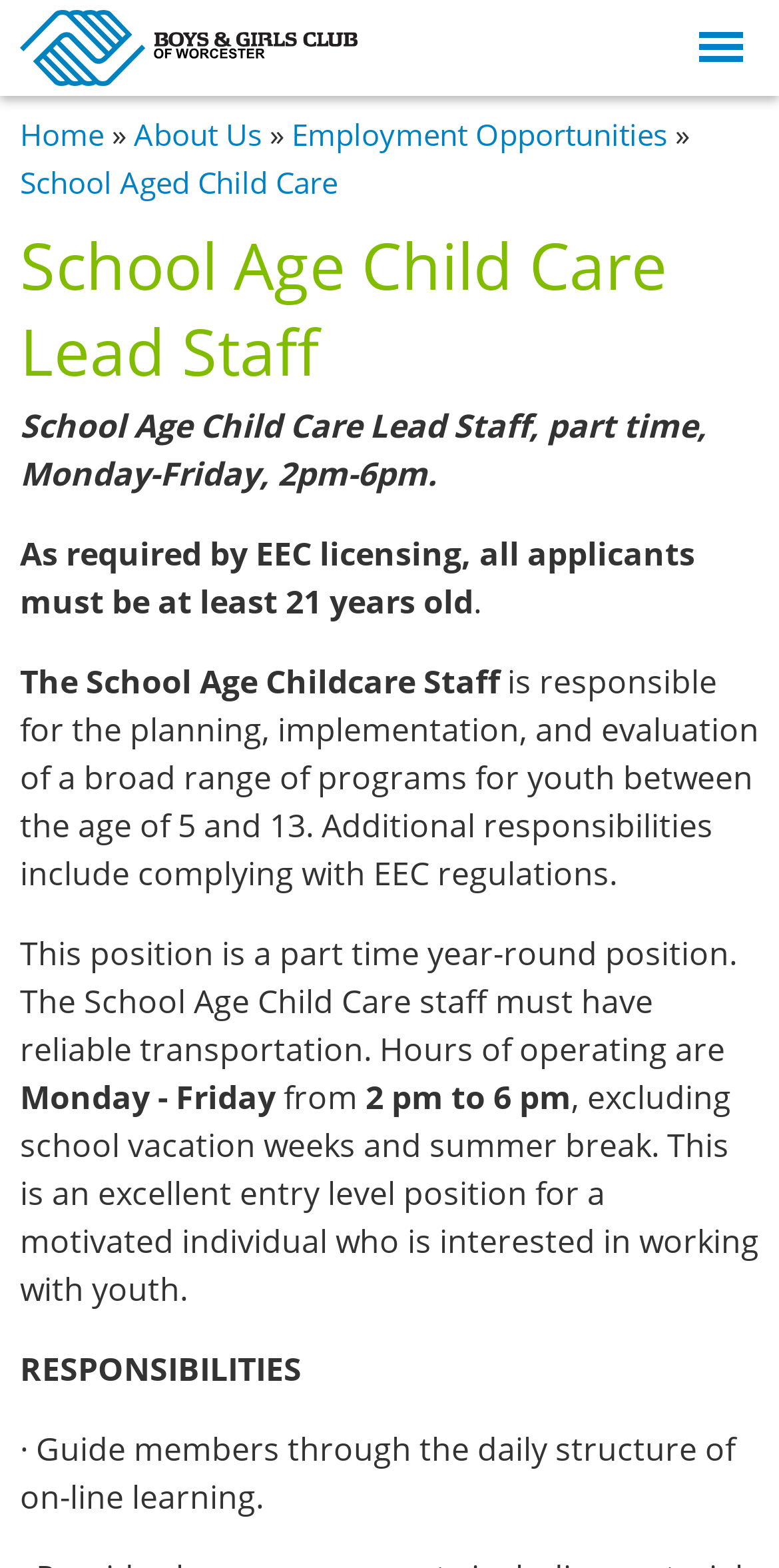What is the age requirement for applicants?
Based on the image, answer the question with as much detail as possible.

According to the webpage, the text 'As required by EEC licensing, all applicants must be at least 21 years old' indicates that the minimum age requirement for applicants is 21 years old.